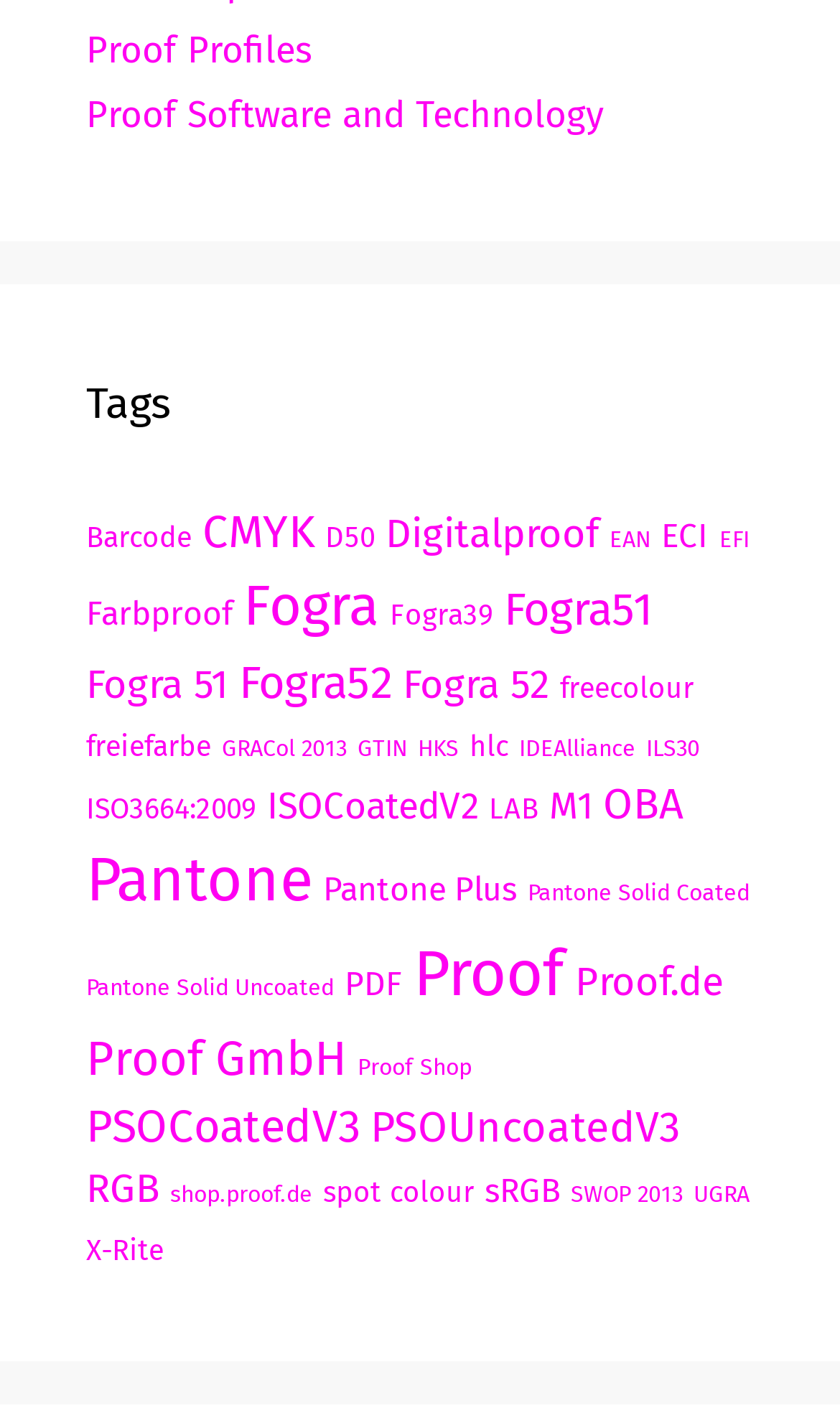Give the bounding box coordinates for the element described as: "Fogra39".

[0.464, 0.424, 0.587, 0.448]